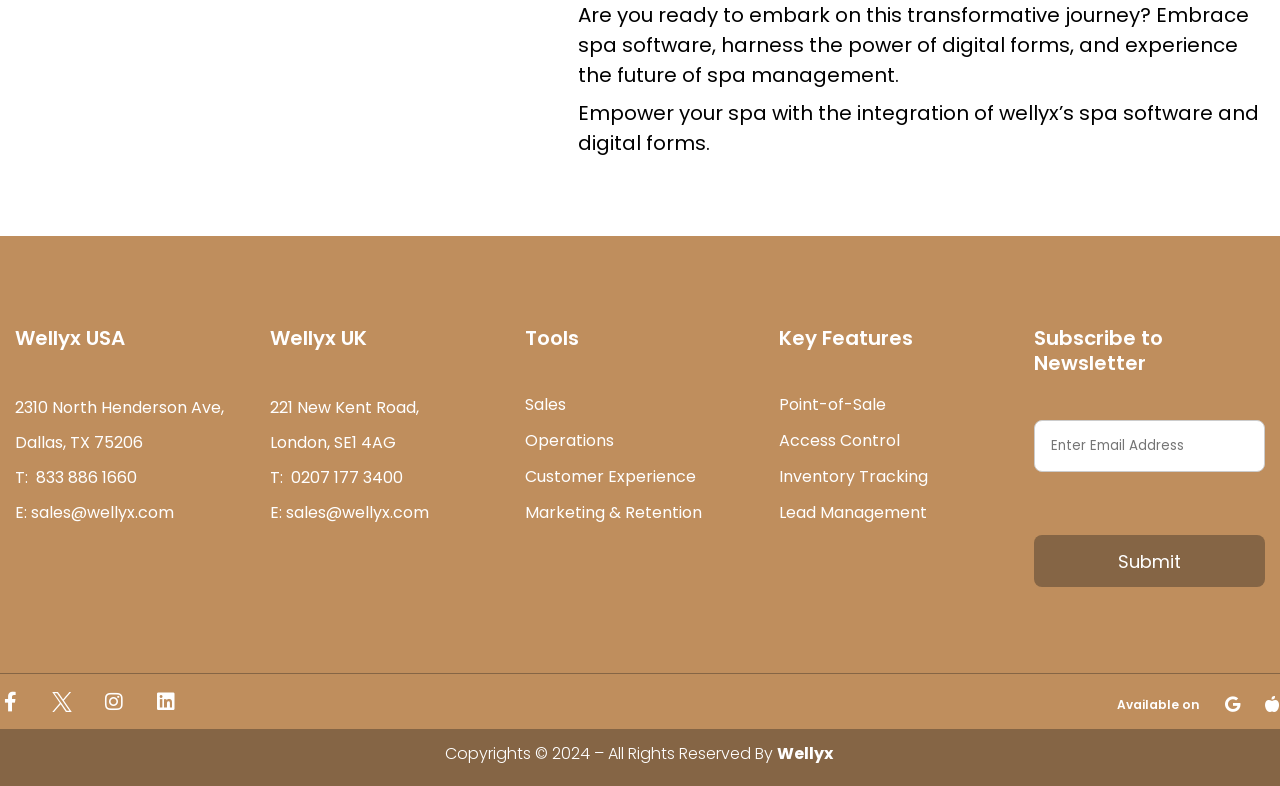Point out the bounding box coordinates of the section to click in order to follow this instruction: "Leave a comment".

None